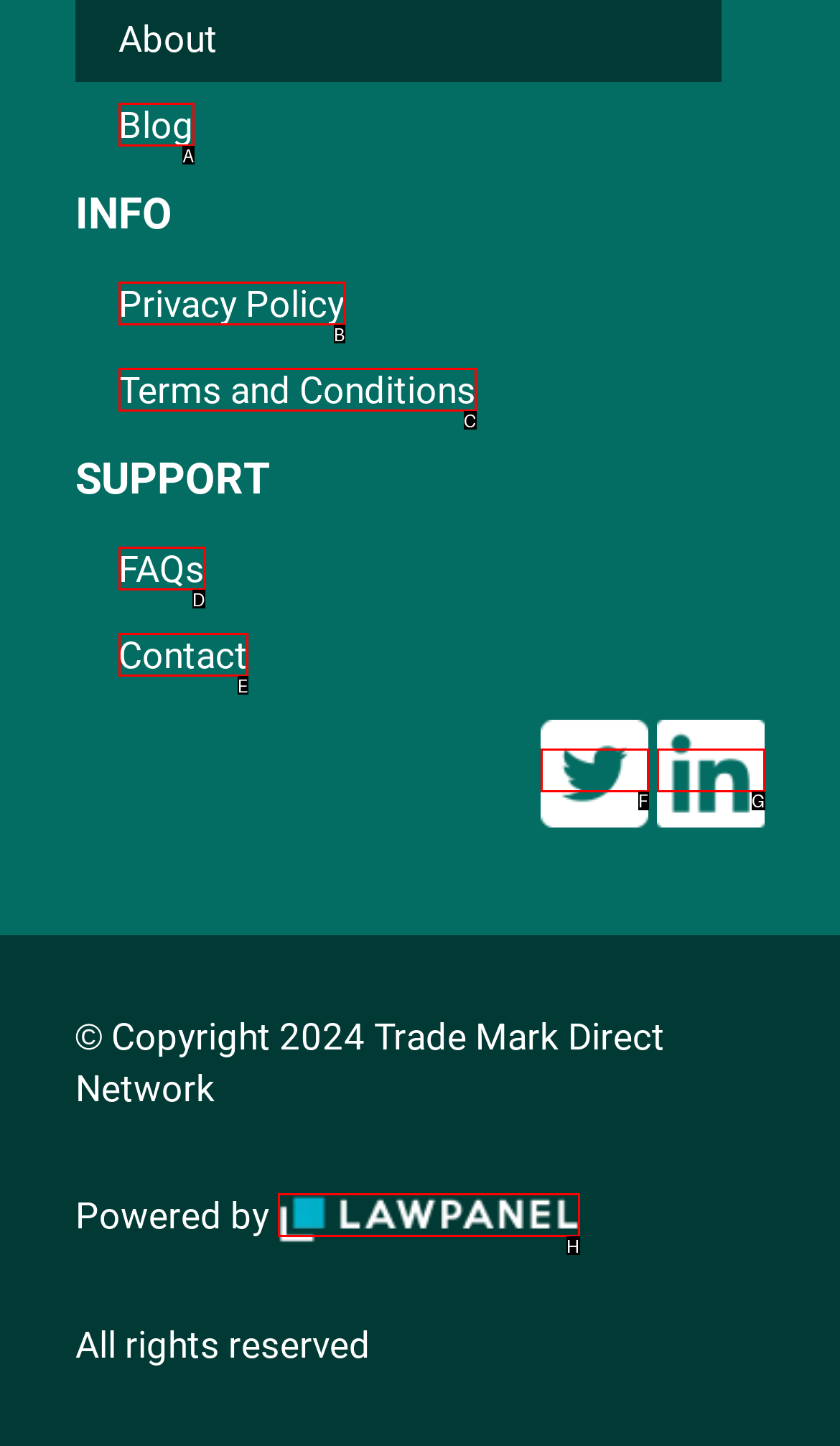Determine the HTML element that best matches this description: Furniture, Mirrors from the given choices. Respond with the corresponding letter.

None